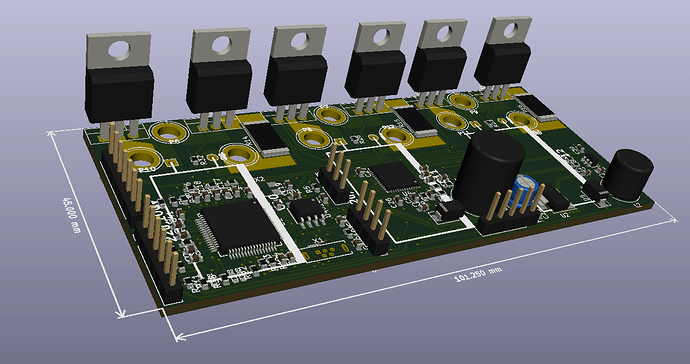Provide a single word or phrase to answer the given question: 
What is the size of the PCB?

151.29 mm x 46.50 mm